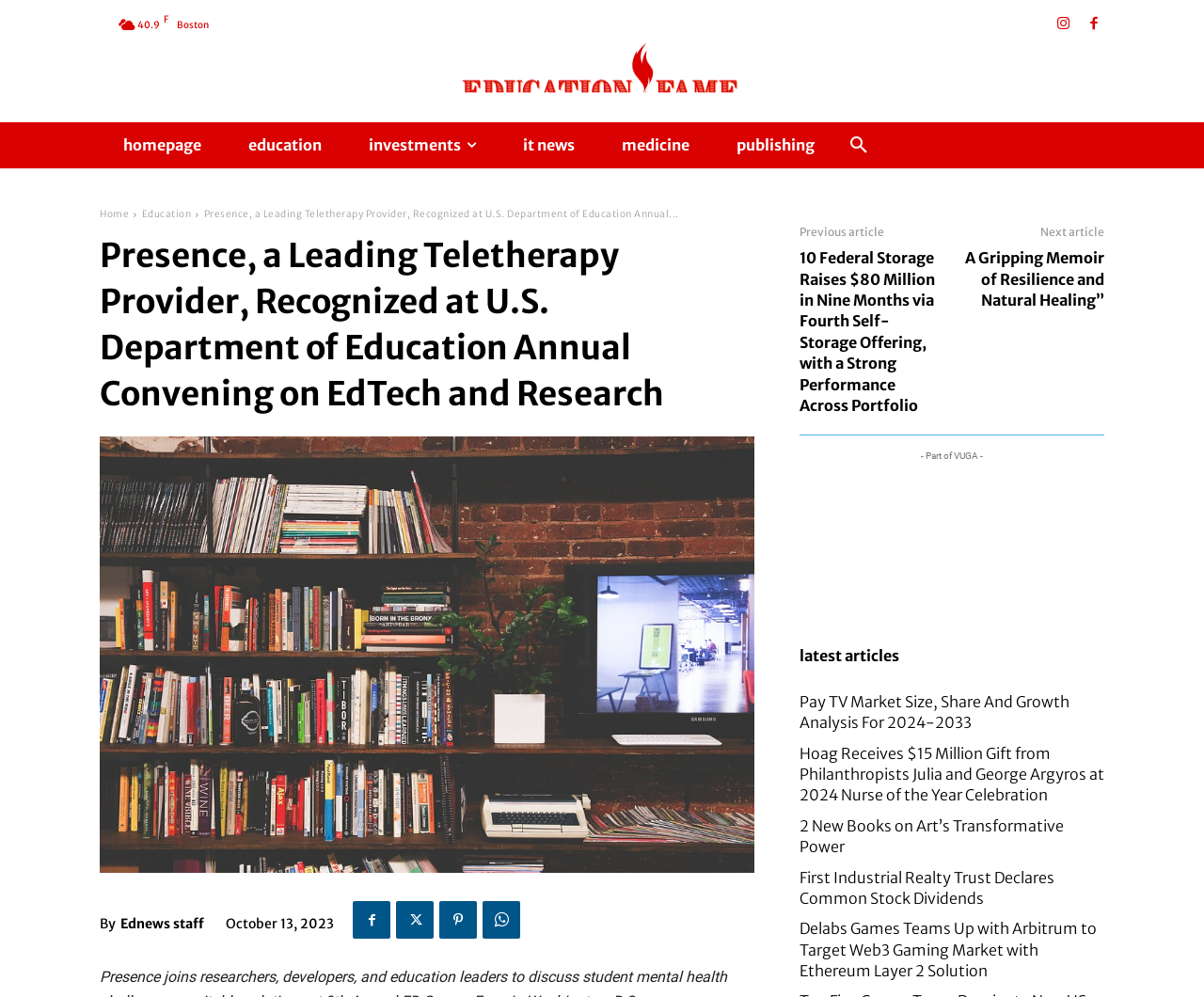Identify the bounding box coordinates of the element that should be clicked to fulfill this task: "View latest articles". The coordinates should be provided as four float numbers between 0 and 1, i.e., [left, top, right, bottom].

[0.664, 0.649, 0.747, 0.667]